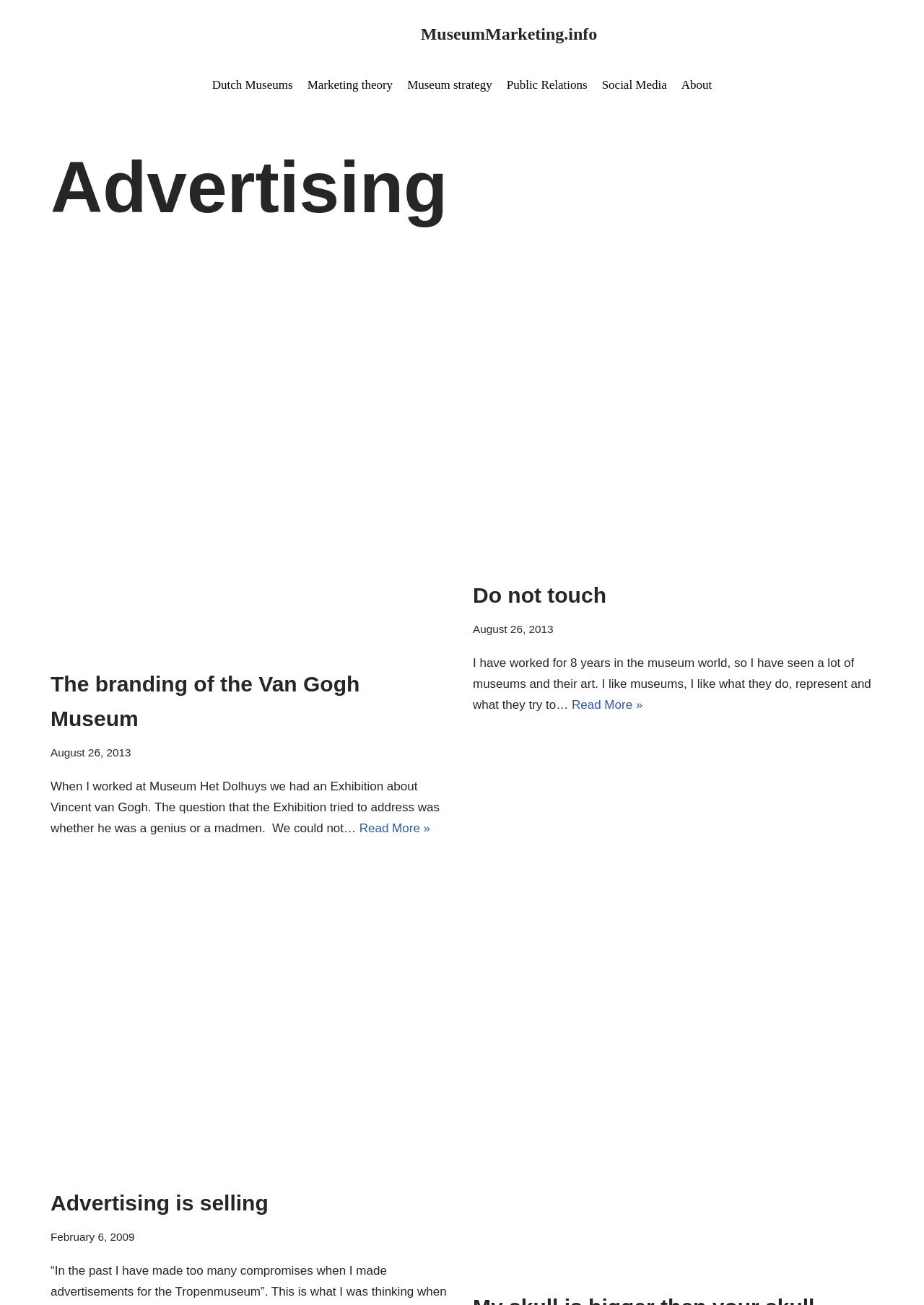Can you pinpoint the bounding box coordinates for the clickable element required for this instruction: "Click on 'Dutch Museums'"? The coordinates should be four float numbers between 0 and 1, i.e., [left, top, right, bottom].

[0.173, 0.057, 0.281, 0.072]